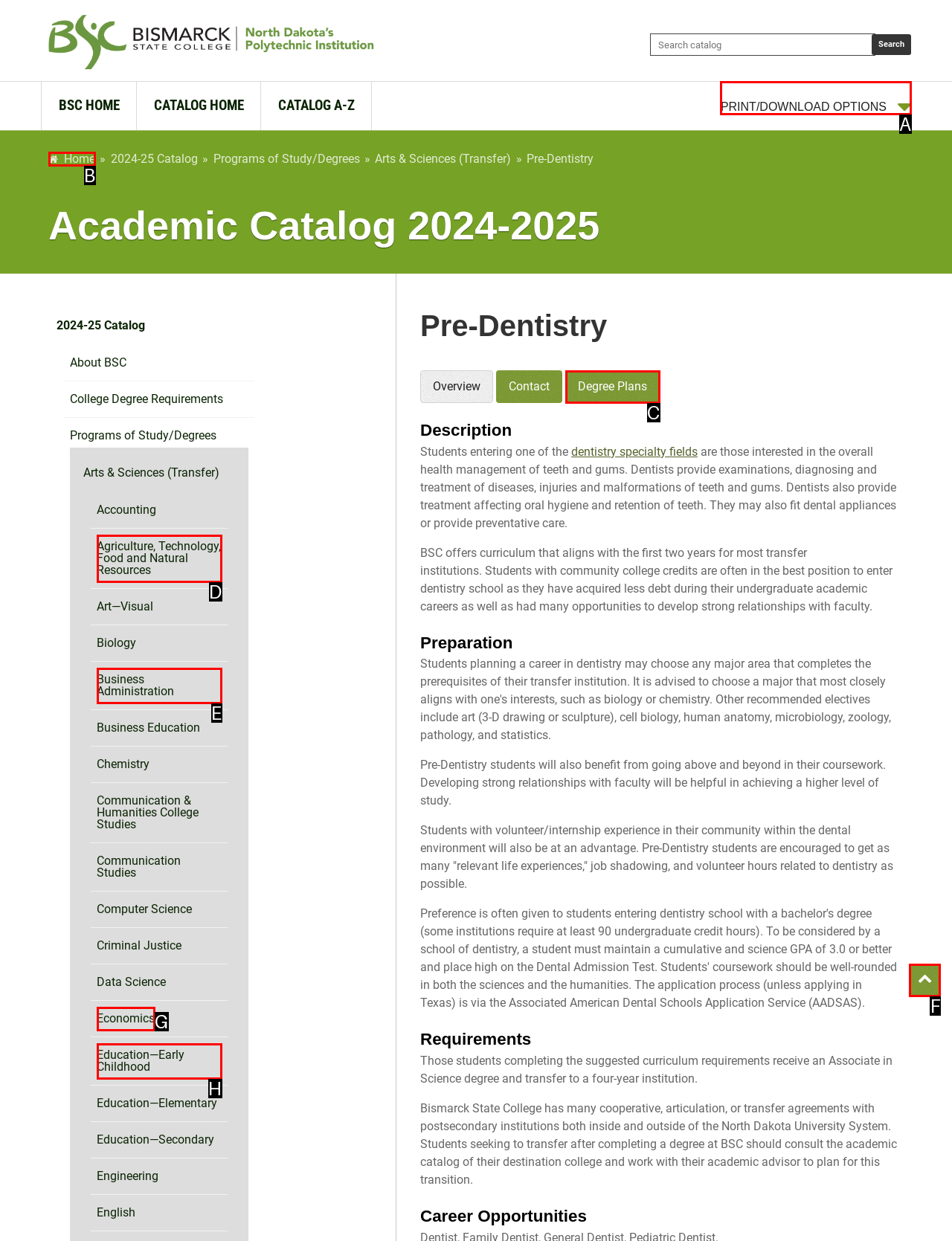Identify the correct option to click in order to complete this task: Go back to top
Answer with the letter of the chosen option directly.

F